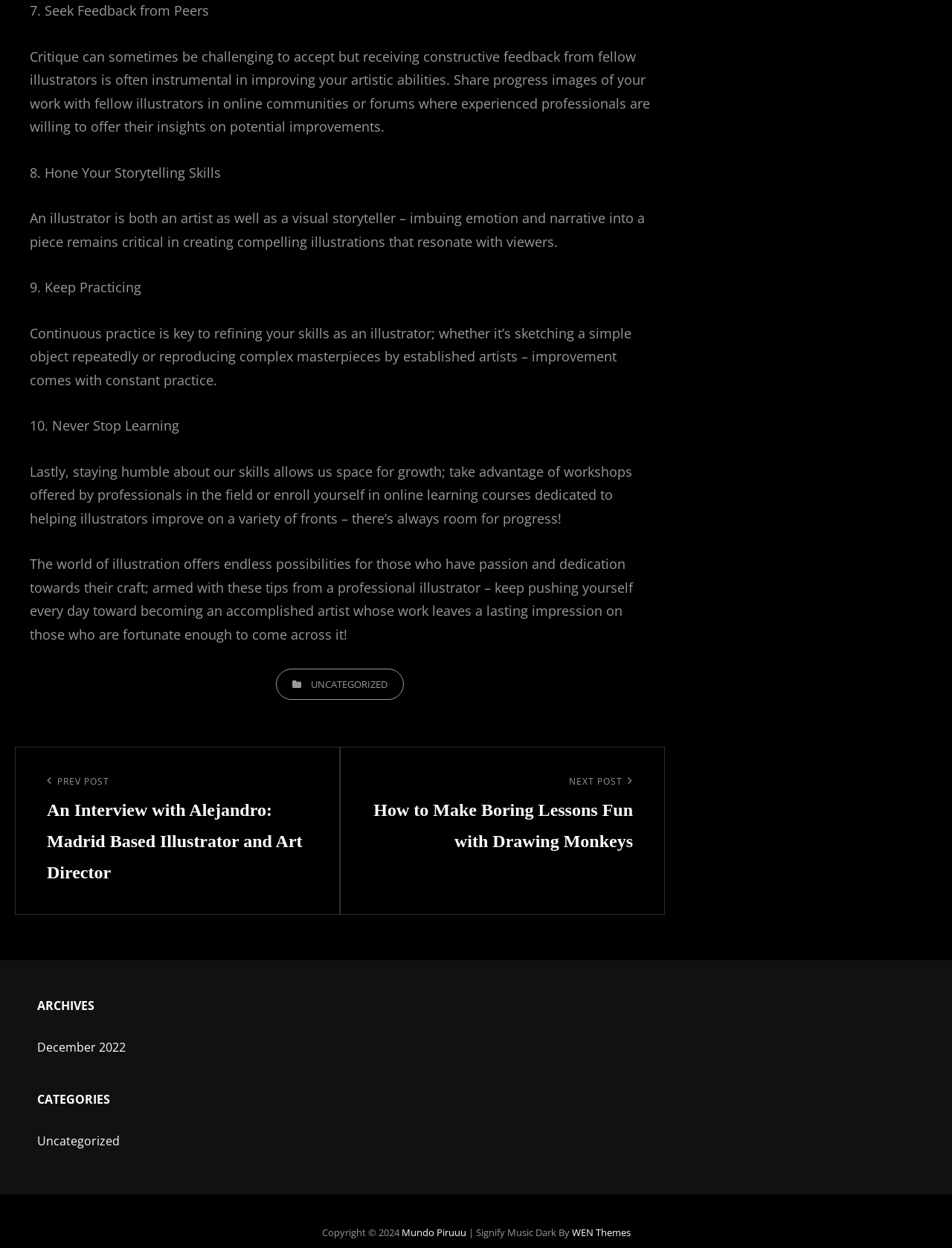What is the title of the previous post?
Provide a detailed answer to the question using information from the image.

The title of the previous post is mentioned in the link 'Previous Post An Interview with Alejandro: Madrid Based Illustrator and Art Director' which is a navigation element on the webpage.